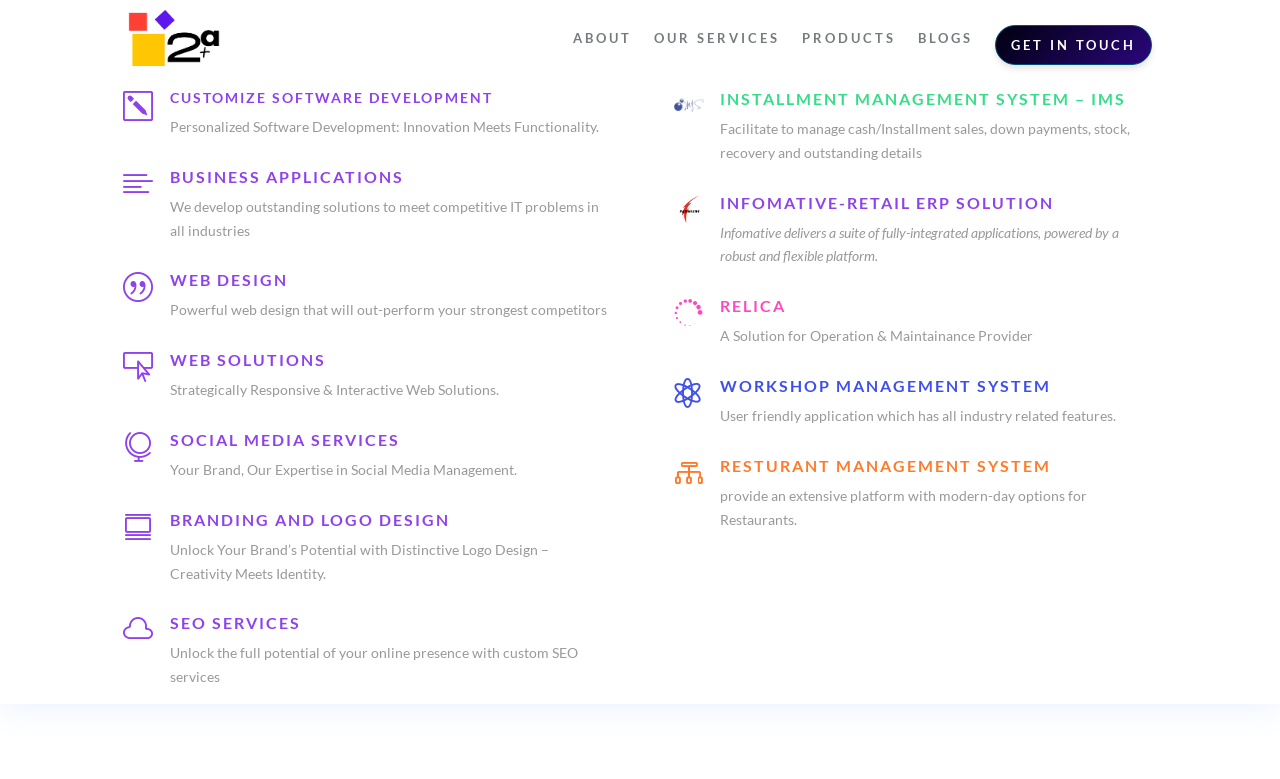Extract the primary headline from the webpage and present its text.

Leading the Pack, Stand Out Among Custom Software Development Companies